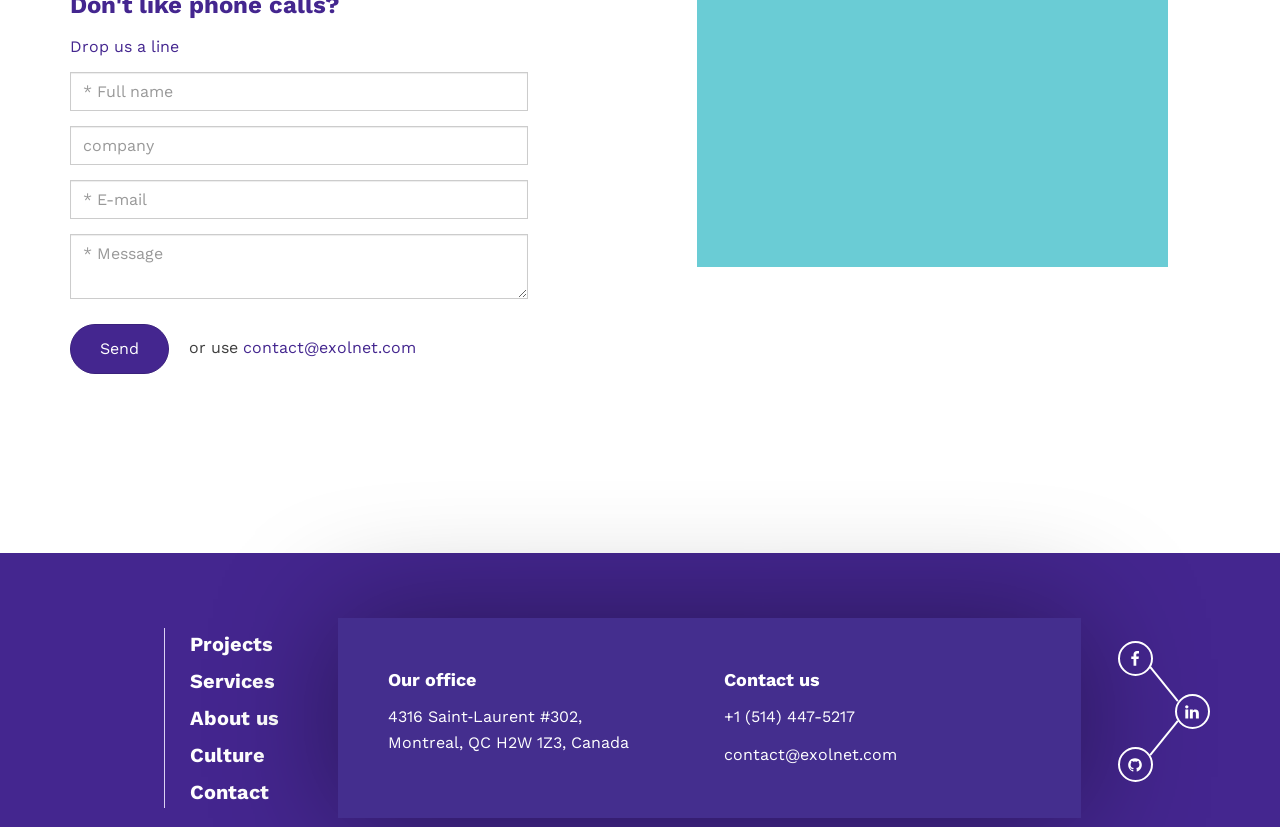Locate the bounding box coordinates of the region to be clicked to comply with the following instruction: "Call us". The coordinates must be four float numbers between 0 and 1, in the form [left, top, right, bottom].

[0.566, 0.855, 0.668, 0.878]